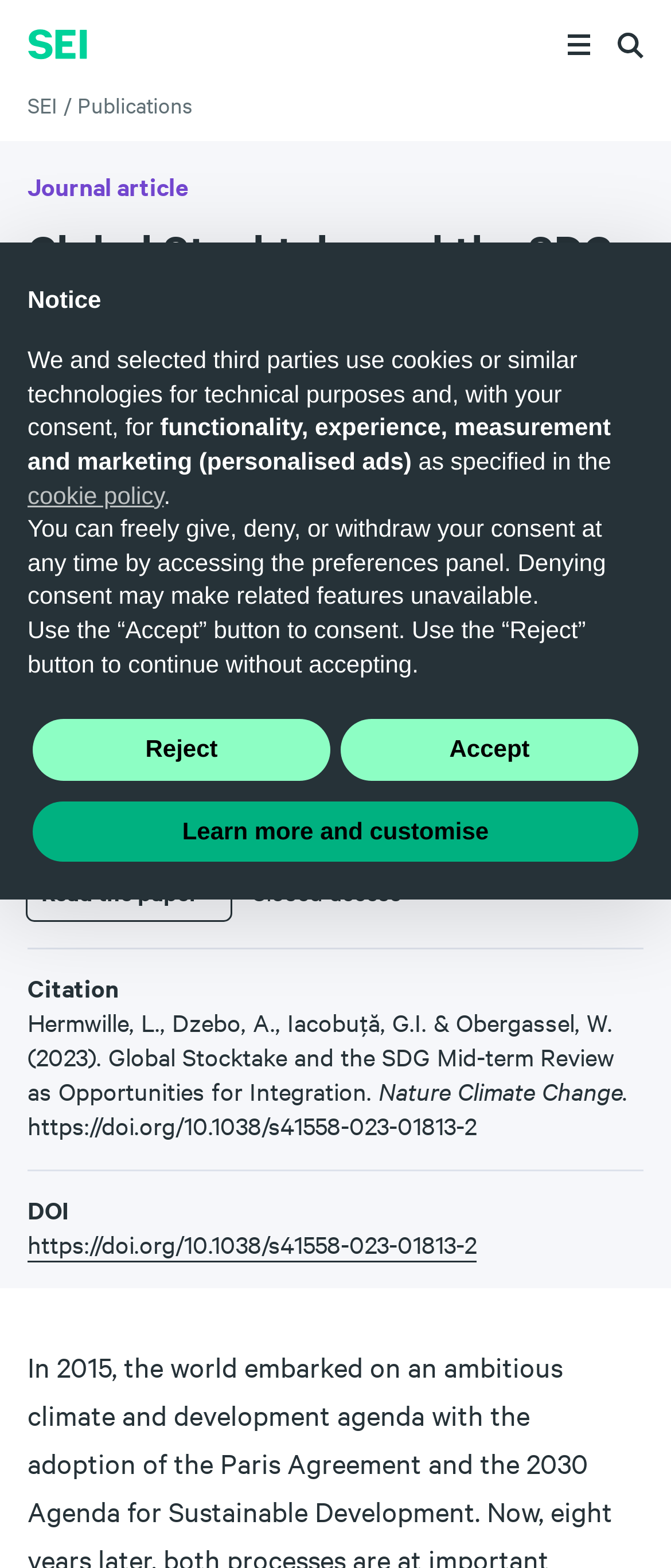Identify the bounding box coordinates of the area you need to click to perform the following instruction: "Toggle the menu".

[0.846, 0.018, 0.879, 0.039]